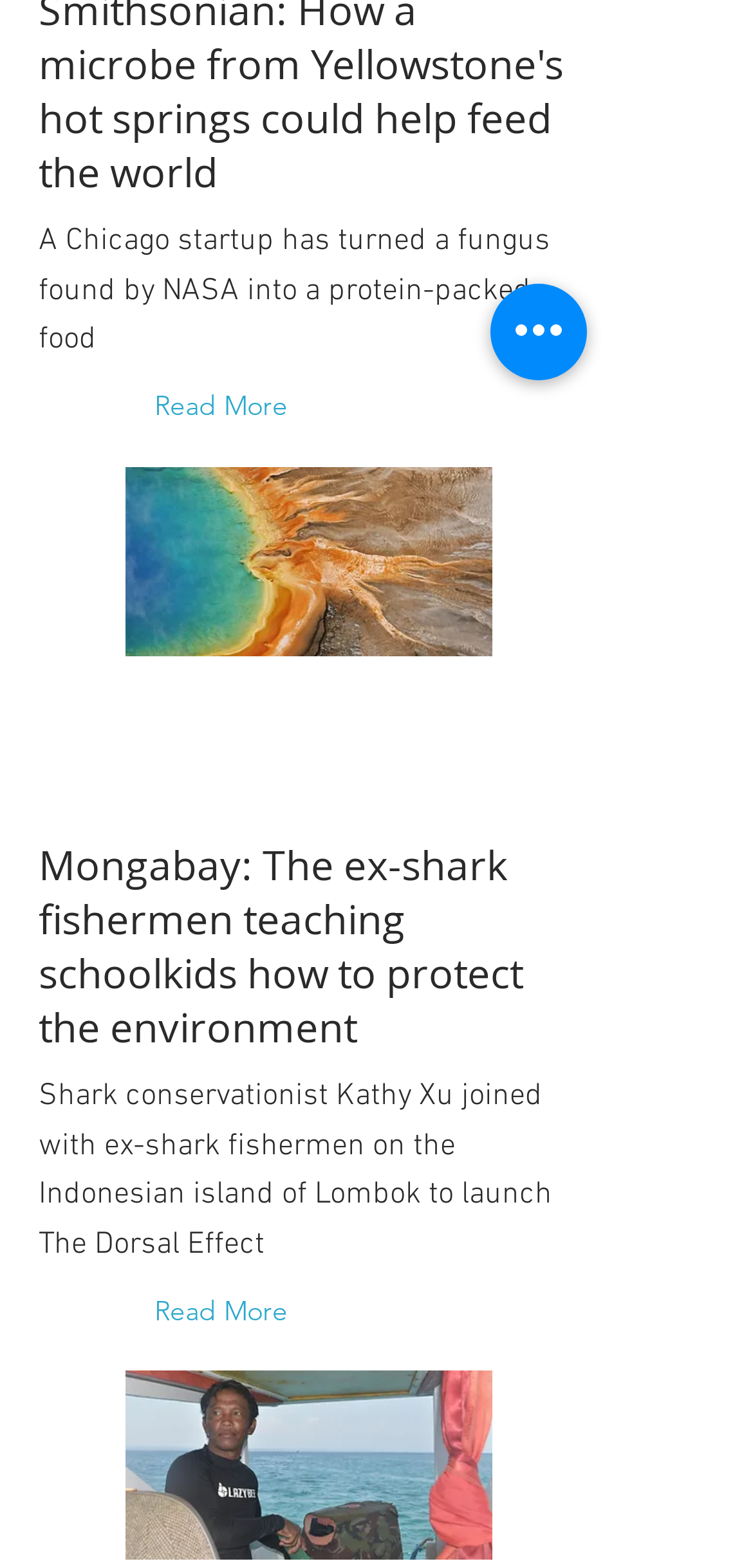Given the description: "Follow Ups:", determine the bounding box coordinates of the UI element. The coordinates should be formatted as four float numbers between 0 and 1, [left, top, right, bottom].

None